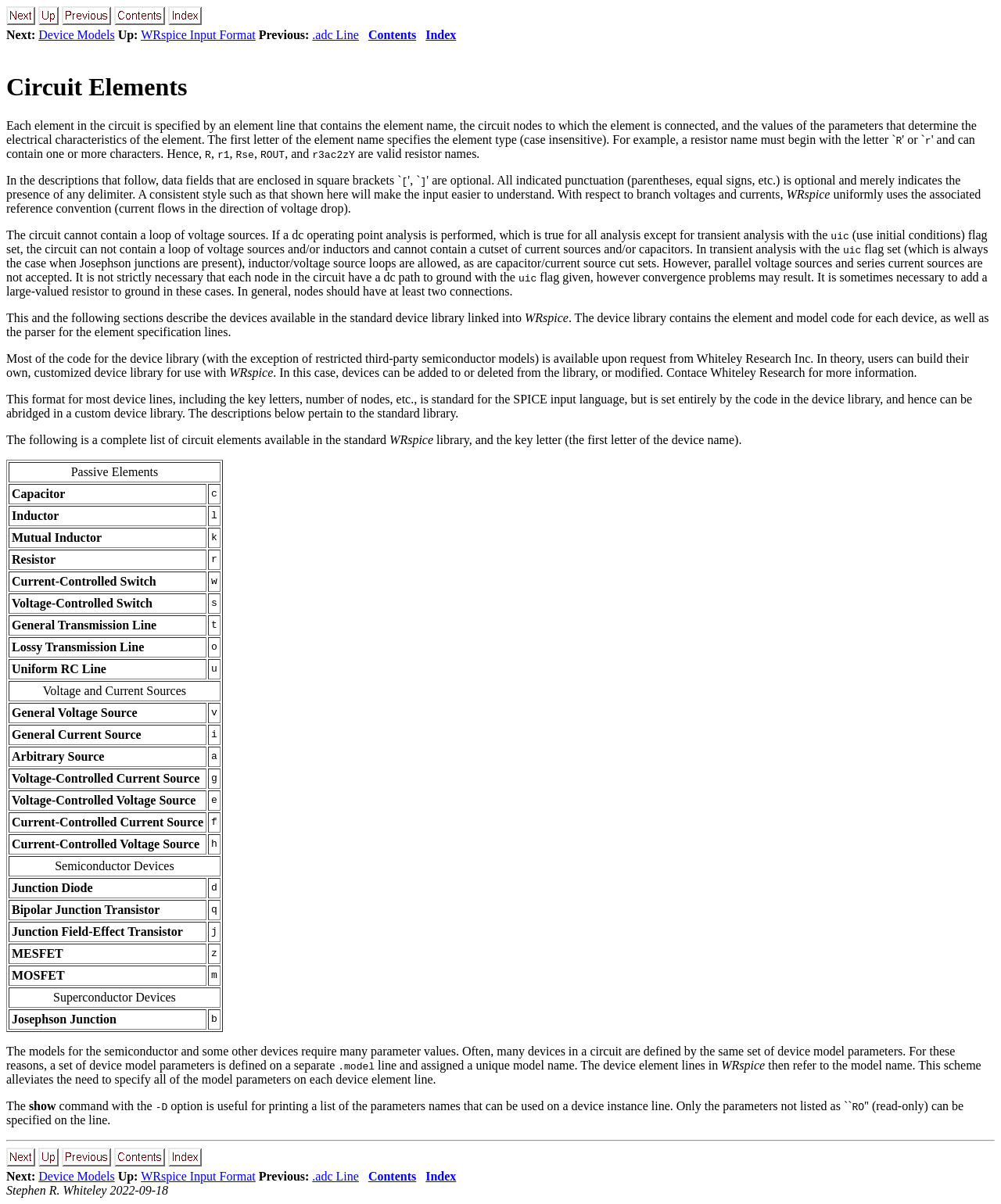What is the first letter of a resistor name?
Look at the image and provide a short answer using one word or a phrase.

R